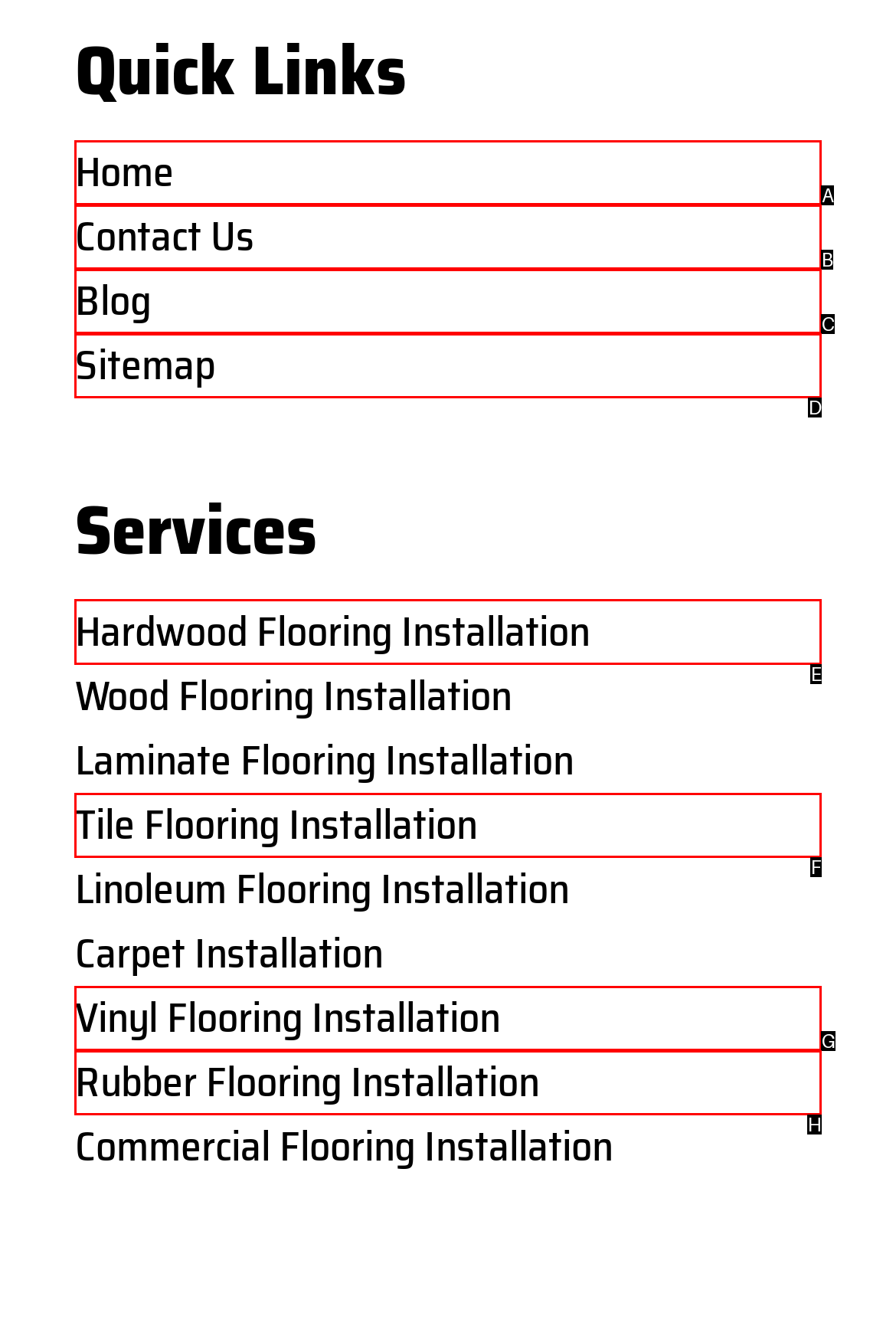Which option should be clicked to execute the following task: explore hardwood flooring installation services? Respond with the letter of the selected option.

E